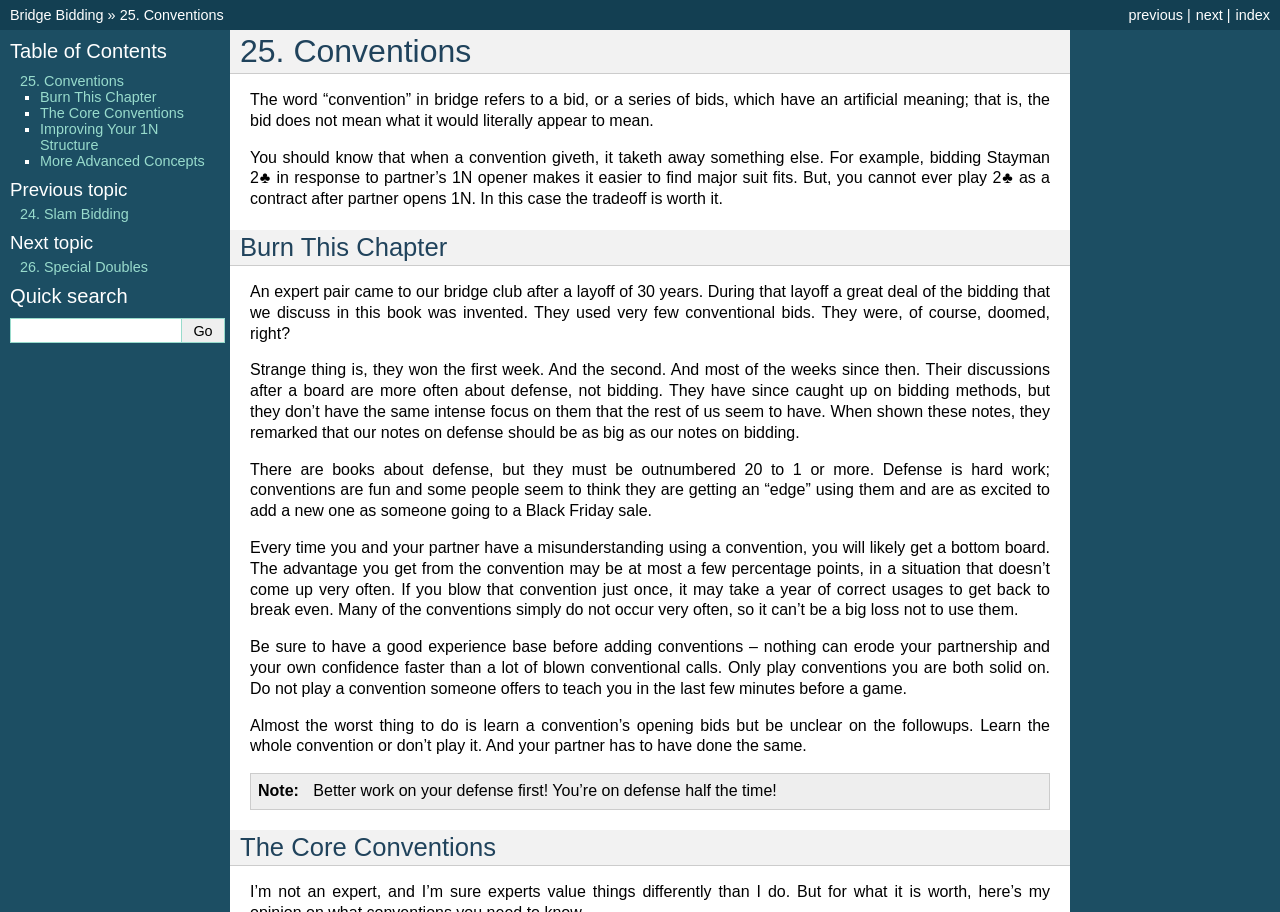Give the bounding box coordinates for the element described as: "25. Conventions".

[0.016, 0.08, 0.097, 0.098]